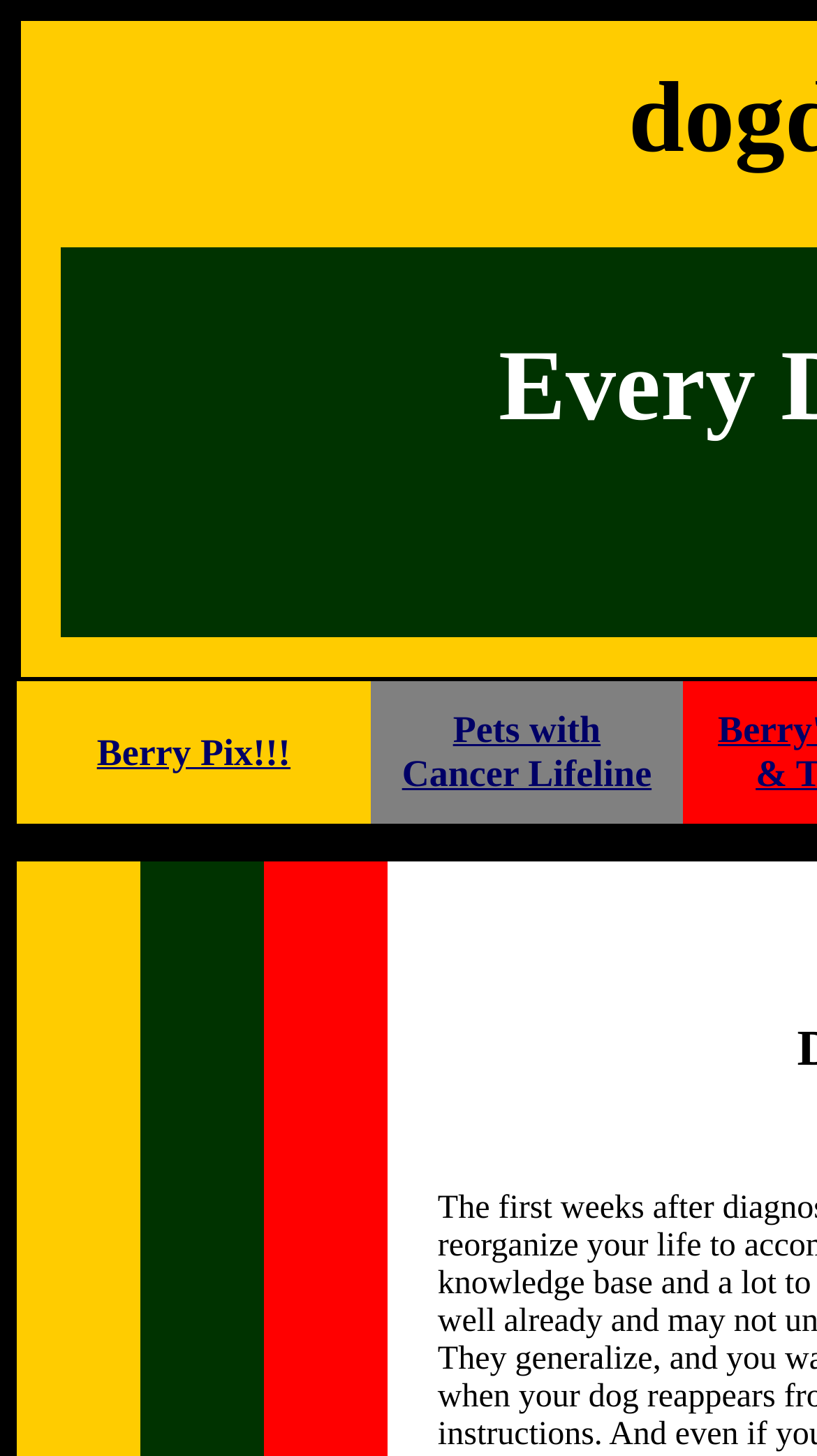Given the element description Berry Pix!!!, specify the bounding box coordinates of the corresponding UI element in the format (top-left x, top-left y, bottom-right x, bottom-right y). All values must be between 0 and 1.

[0.119, 0.502, 0.356, 0.53]